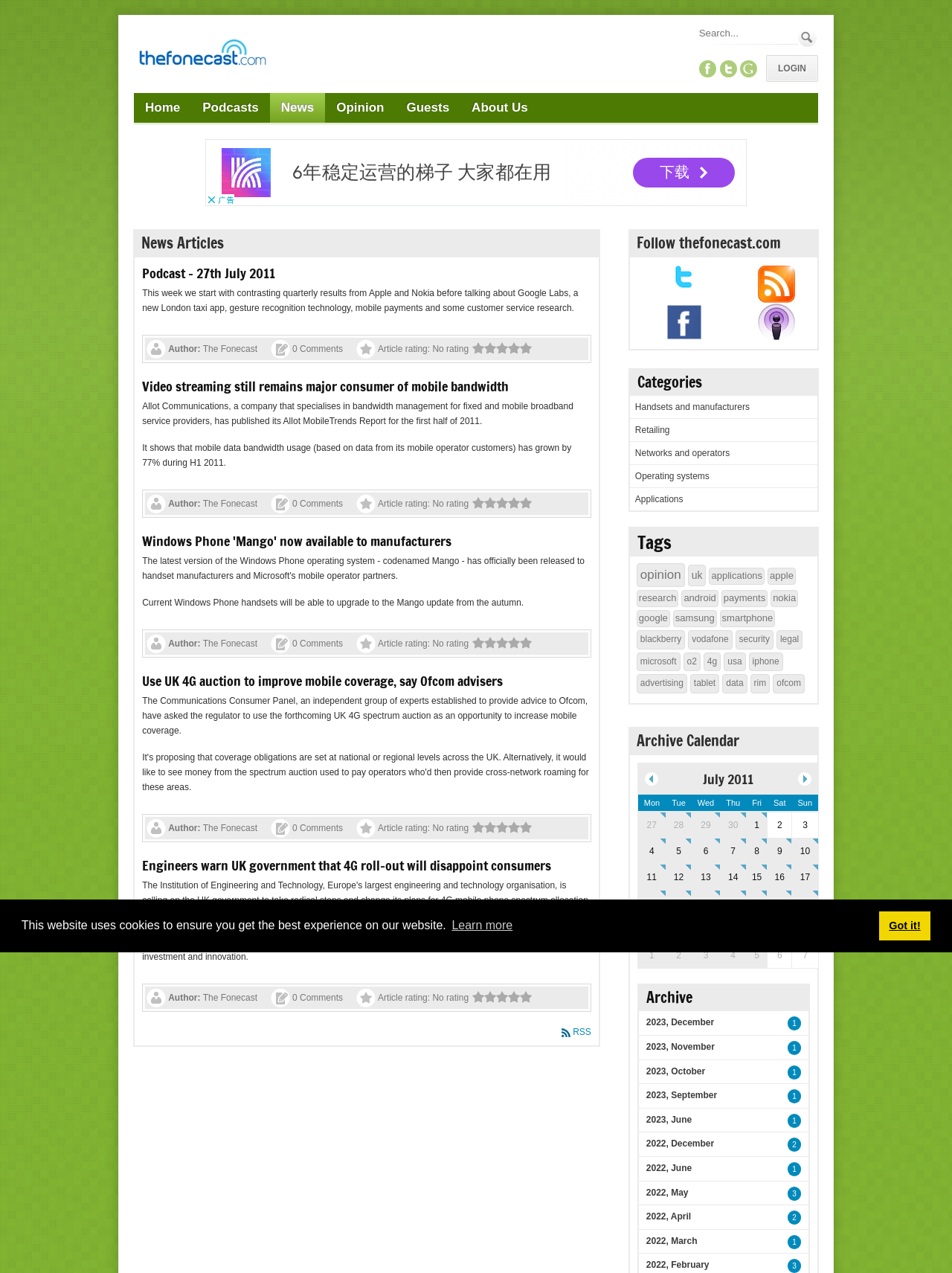How can users follow the website on social media?
Please provide a comprehensive answer based on the contents of the image.

The webpage provides links to follow the website on social media platforms such as Twitter and Facebook, which are located at the bottom right corner of the webpage.